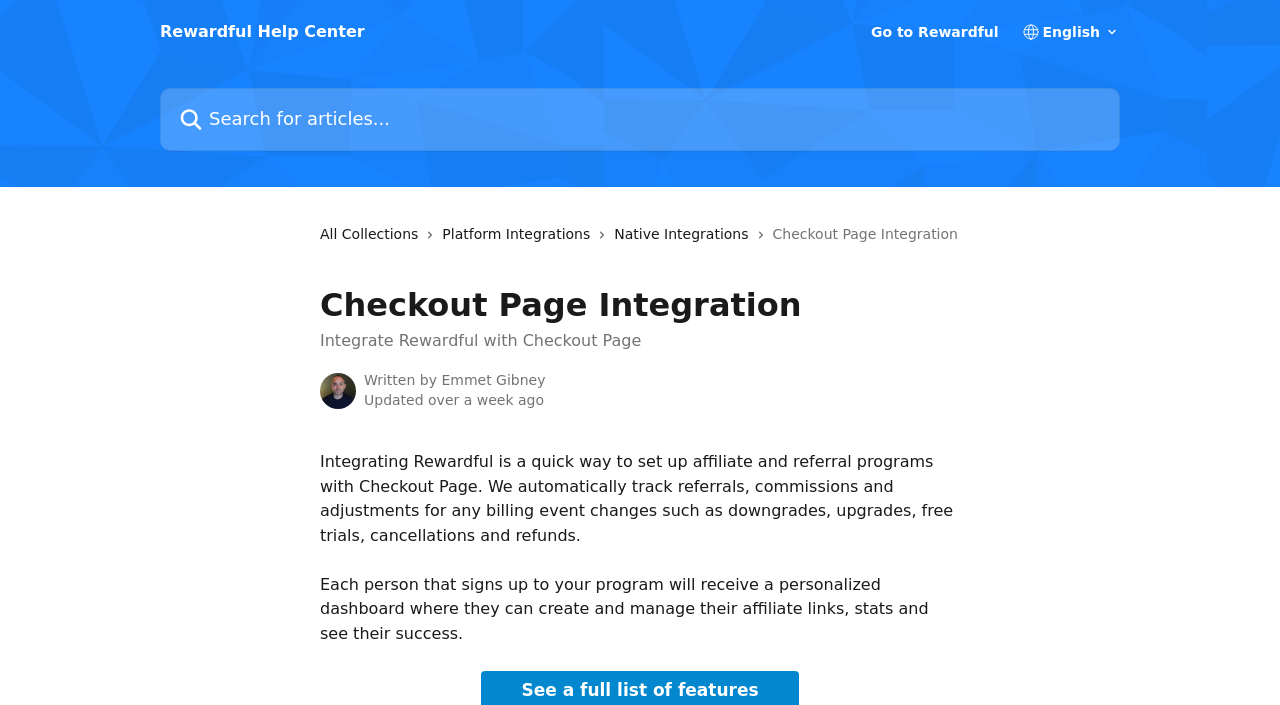Ascertain the bounding box coordinates for the UI element detailed here: "Legalisation Services". The coordinates should be provided as [left, top, right, bottom] with each value being a float between 0 and 1.

None